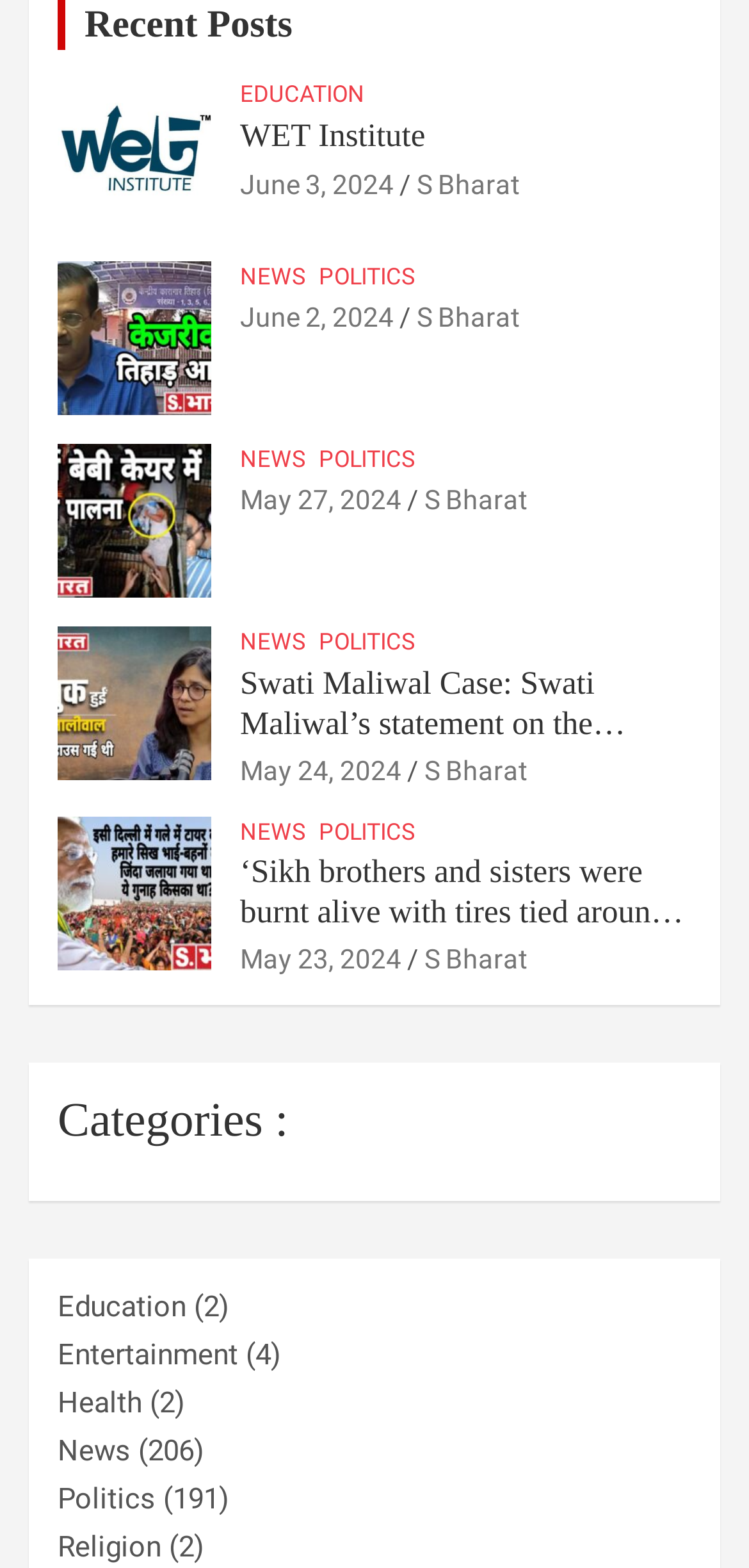Provide the bounding box coordinates for the area that should be clicked to complete the instruction: "Browse 'News'".

[0.321, 0.52, 0.408, 0.541]